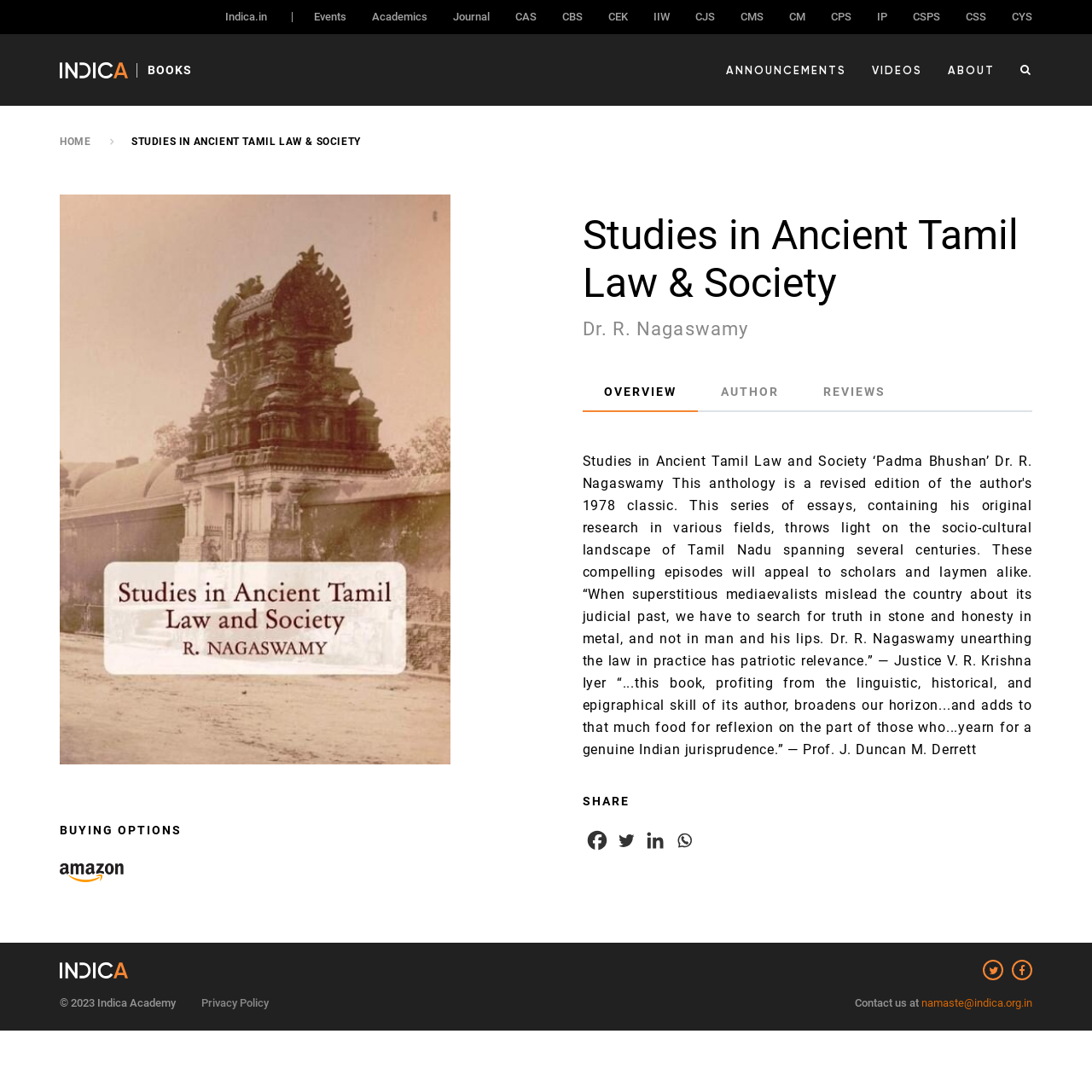Please find the bounding box coordinates of the element that you should click to achieve the following instruction: "Go to Events page". The coordinates should be presented as four float numbers between 0 and 1: [left, top, right, bottom].

[0.288, 0.009, 0.317, 0.021]